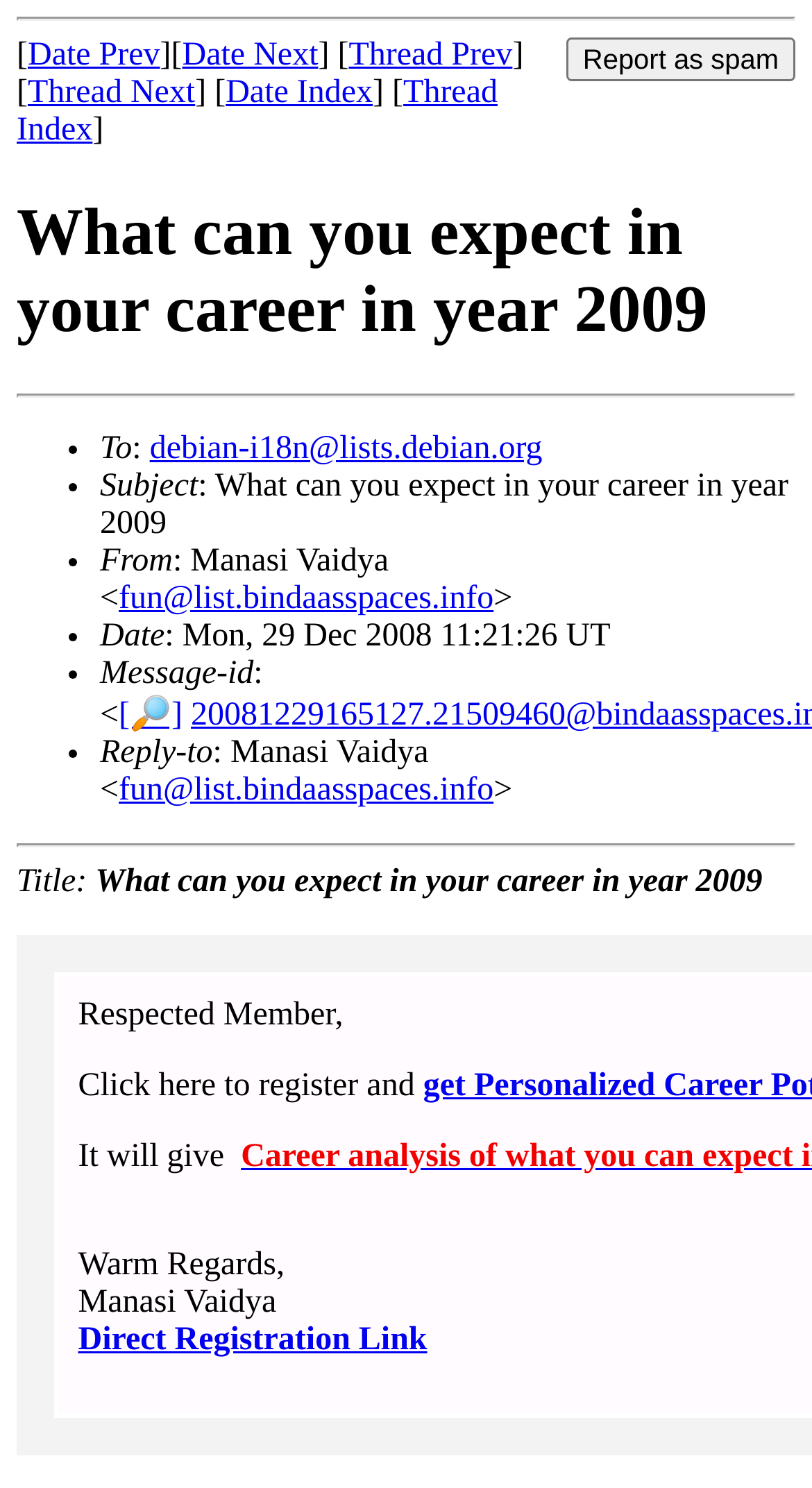Articulate a detailed summary of the webpage's content and design.

This webpage appears to be a forum or discussion thread, specifically a post from 2009. At the top, there is a horizontal separator, followed by a button to "Report as spam" and several links to navigate through the thread, including "Date Prev", "Date Next", "Thread Prev", and "Thread Next". 

Below these links, there is a heading that reads "What can you expect in your career in year 2009", which is the title of the post. Another horizontal separator follows, and then a list of details about the post, including the sender's email address, the date and time it was sent, and the message ID. 

The main content of the post is not explicitly stated, but it seems to be a discussion about career expectations in 2009. At the bottom of the page, there is a signature from the sender, Manasi Vaidya, with a link to a "Direct Registration Link".